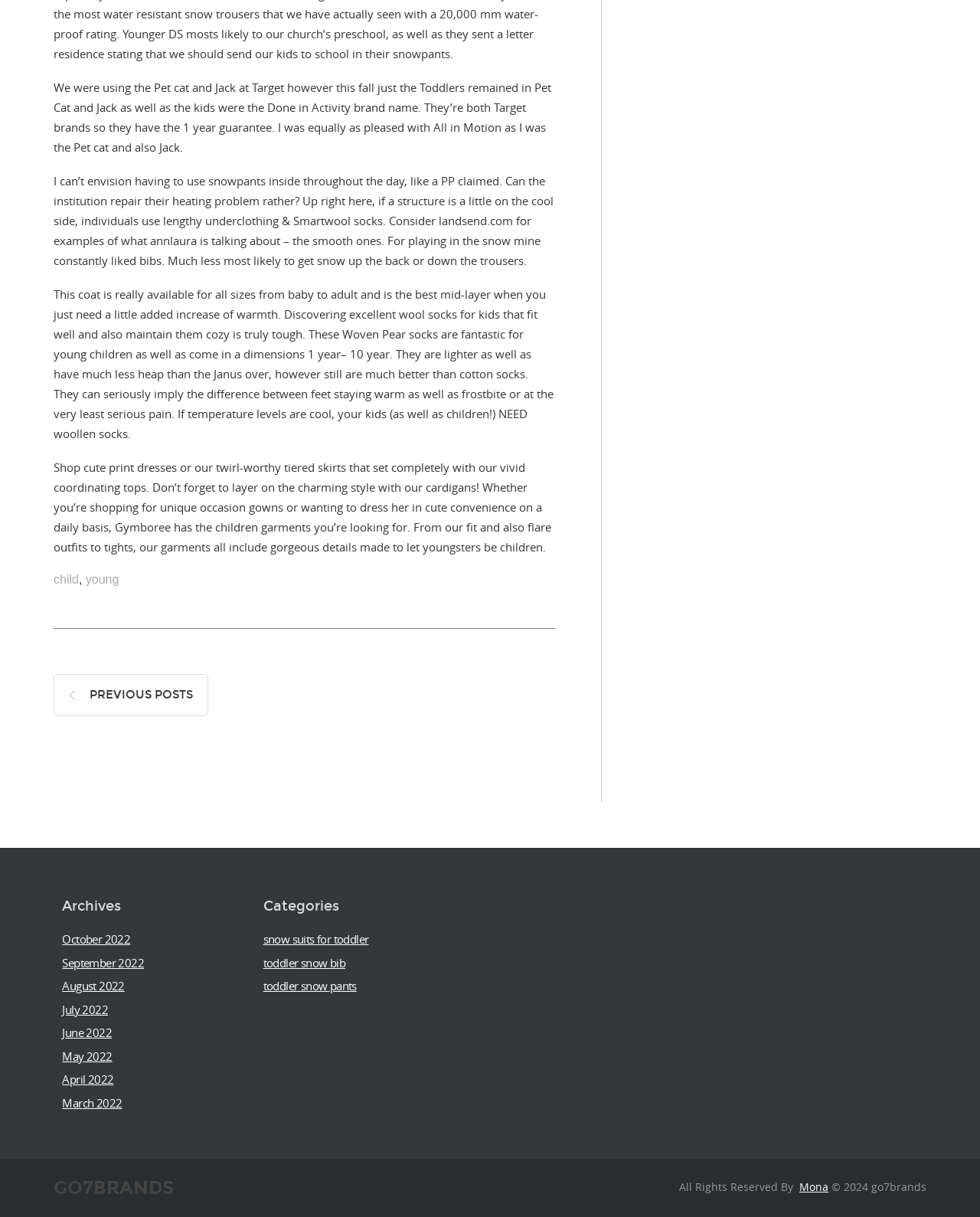Please identify the bounding box coordinates for the region that you need to click to follow this instruction: "Click on 'PREVIOUS POSTS' link".

[0.055, 0.554, 0.212, 0.588]